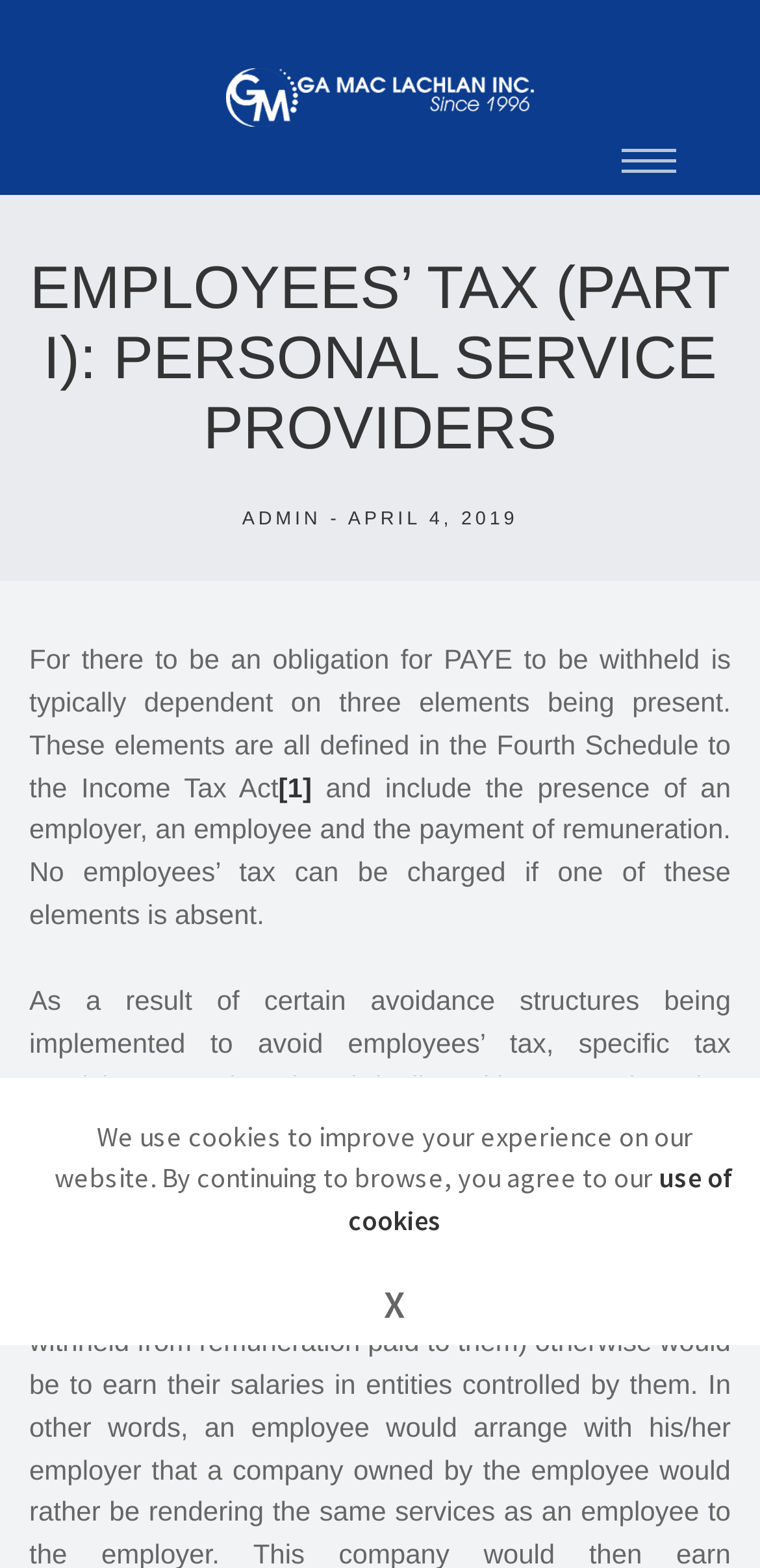Answer briefly with one word or phrase:
What is the topic of the article?

Employees' Tax